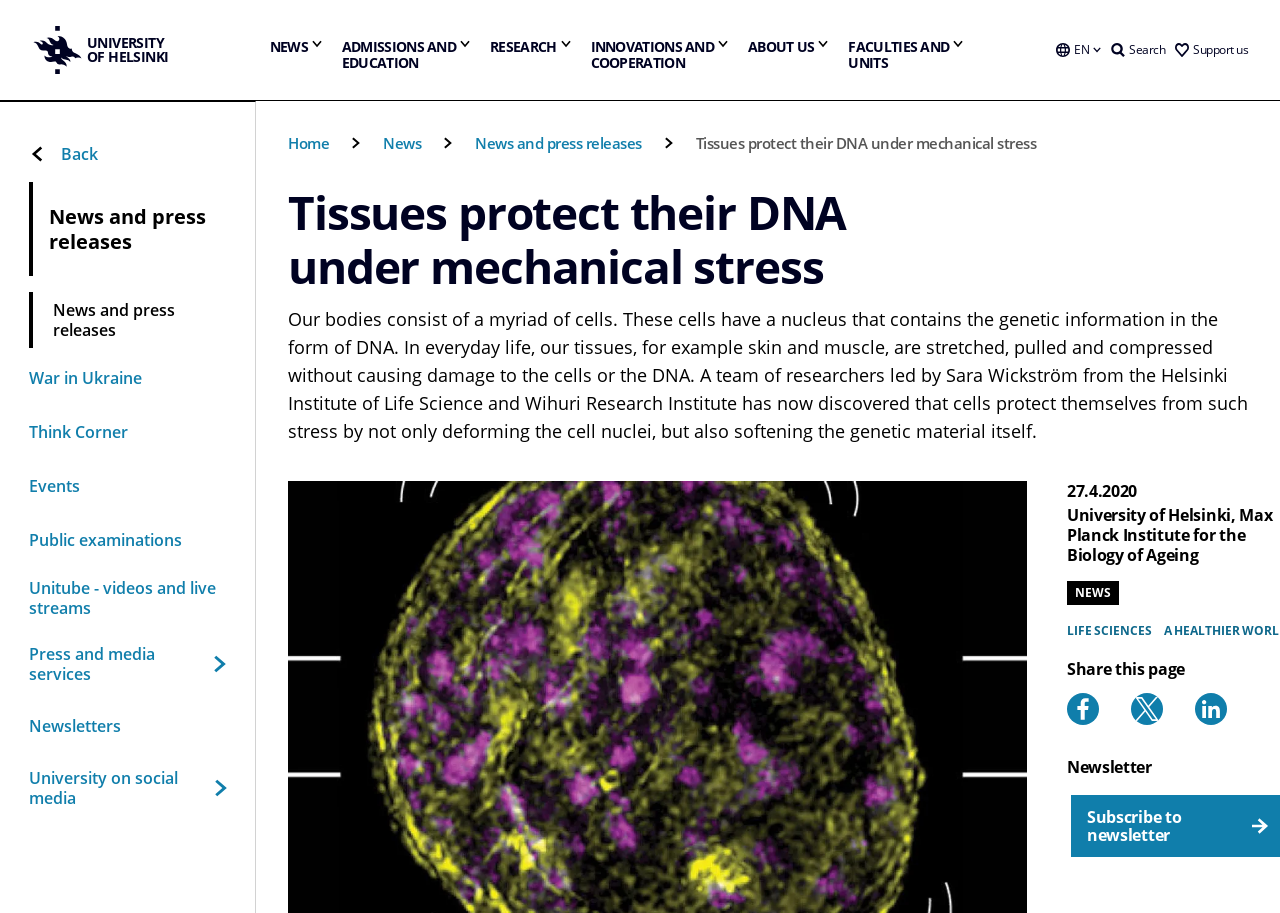Locate the bounding box coordinates of the element that needs to be clicked to carry out the instruction: "view wedding information". The coordinates should be given as four float numbers ranging from 0 to 1, i.e., [left, top, right, bottom].

None